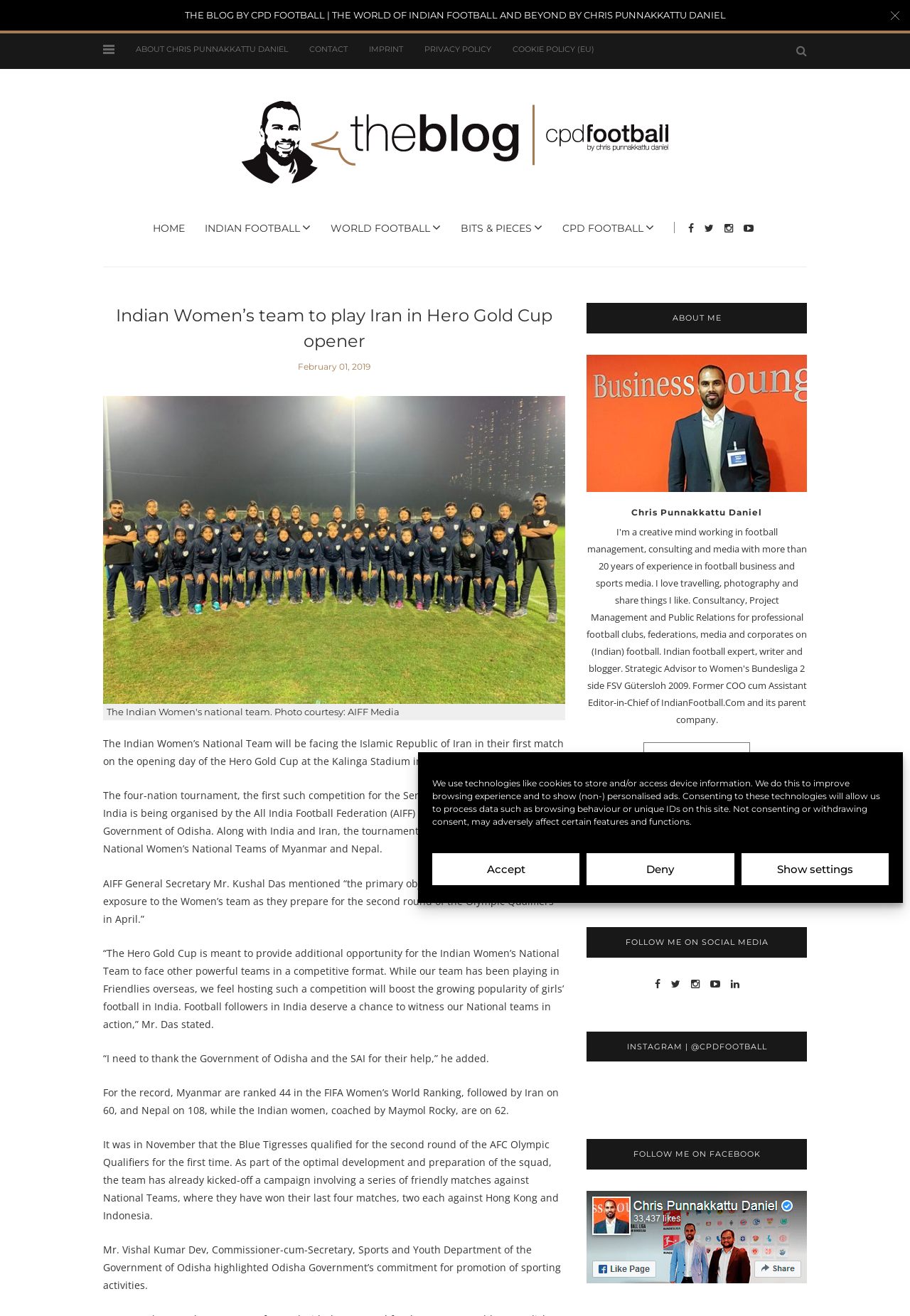Offer a comprehensive description of the webpage’s content and structure.

The webpage is about Indian football, specifically the Indian Women's National Team, and is part of a blog by Chris Punnakkattu Daniel. At the top of the page, there is a dialog box for managing cookie consent, with buttons to accept, deny, or show settings. Below this, there is a header section with links to the blog's main page, about the author, contact information, imprint, privacy policy, and cookie policy.

The main content of the page is an article about the Indian Women's National Team playing Iran in the Hero Gold Cup opener. The article is headed by a title and has a photo of the Indian Women's national team. The text describes the upcoming match, the tournament, and quotes from the AIFF General Secretary. There are also paragraphs about the team's recent performances and the government of Odisha's support for the tournament.

On the right side of the page, there are several sections. One section is about the author, Chris Punnakkattu Daniel, with a photo and a link to read more. Below this, there are sections for contacting the author, following him on social media, and links to his Instagram and Facebook pages.

Throughout the page, there are several links and buttons, including links to other articles, social media profiles, and a button to follow the author on Facebook. There are also several images, including the photo of the Indian Women's national team and the author's photo.